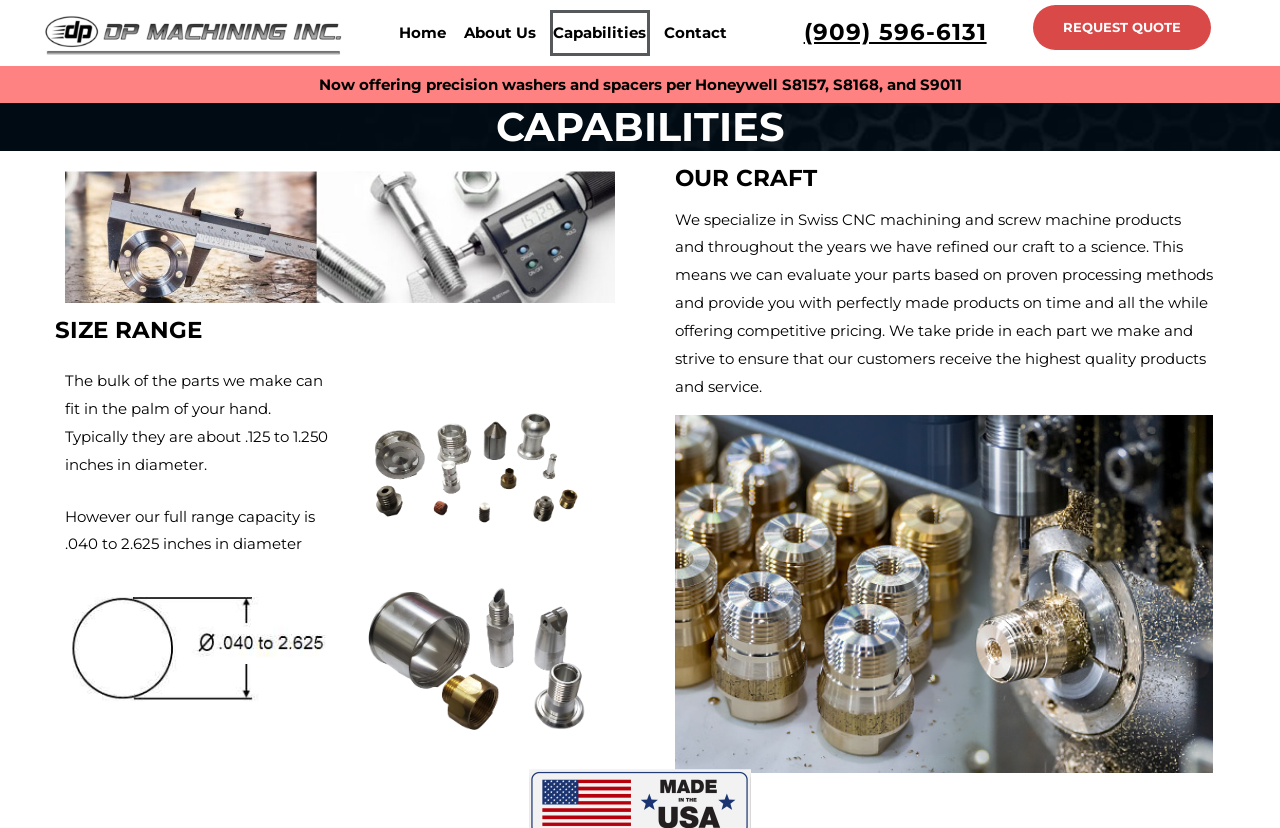Provide the bounding box coordinates for the UI element that is described by this text: "Contact". The coordinates should be in the form of four float numbers between 0 and 1: [left, top, right, bottom].

[0.516, 0.012, 0.571, 0.068]